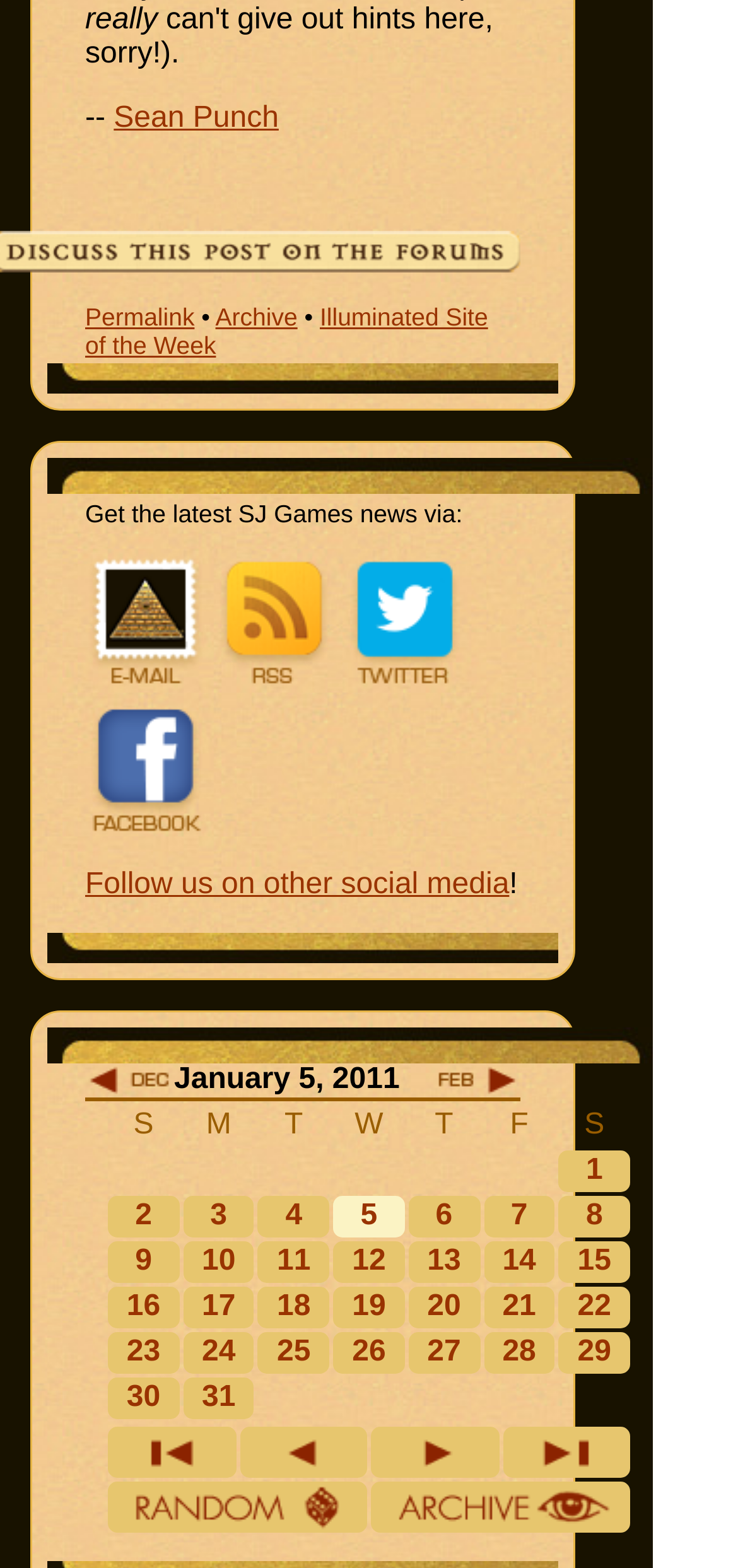Answer in one word or a short phrase: 
What is the name of the website's newsletter?

Illuminator